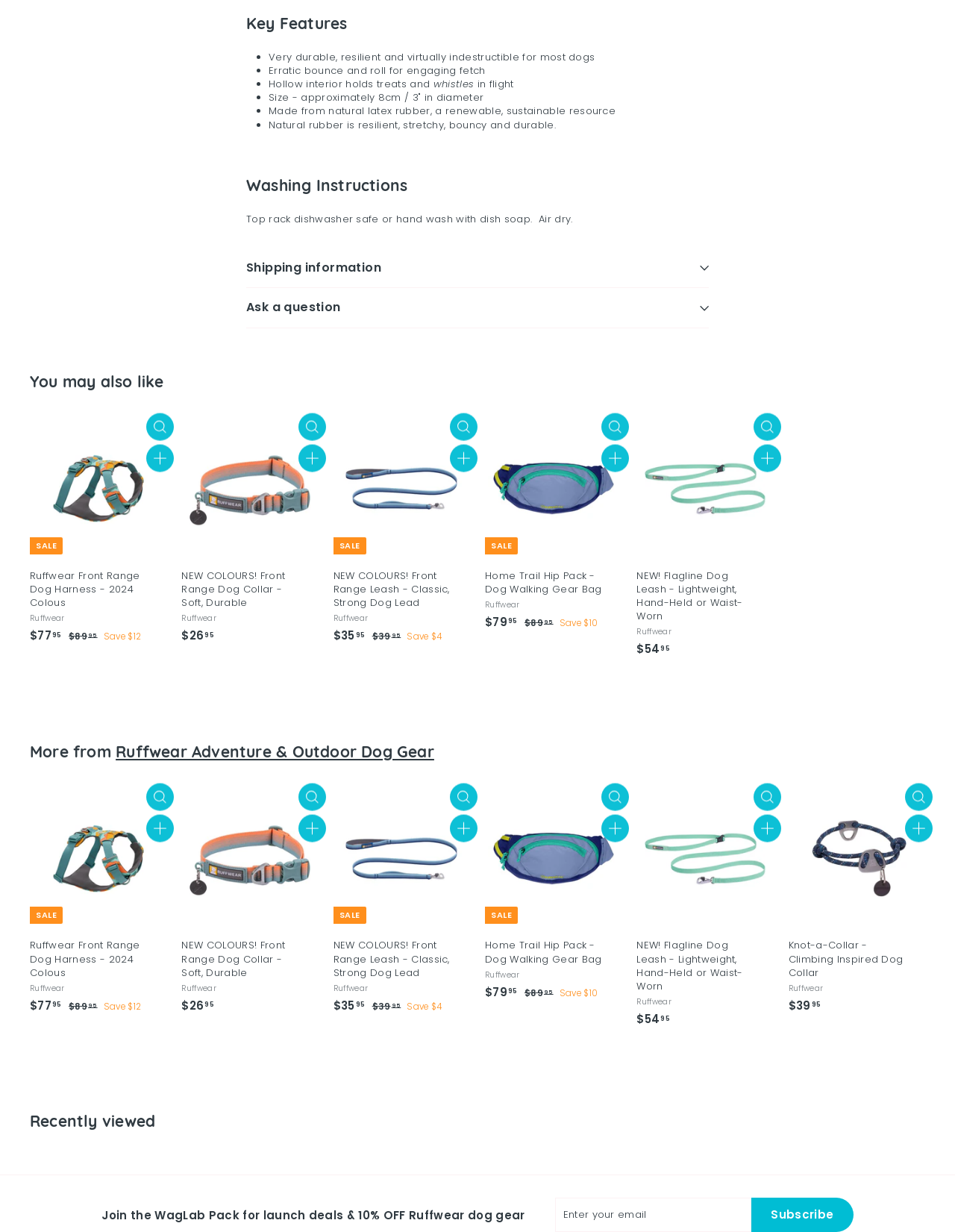What is the product's key feature?
Using the image as a reference, give a one-word or short phrase answer.

Durable and resilient